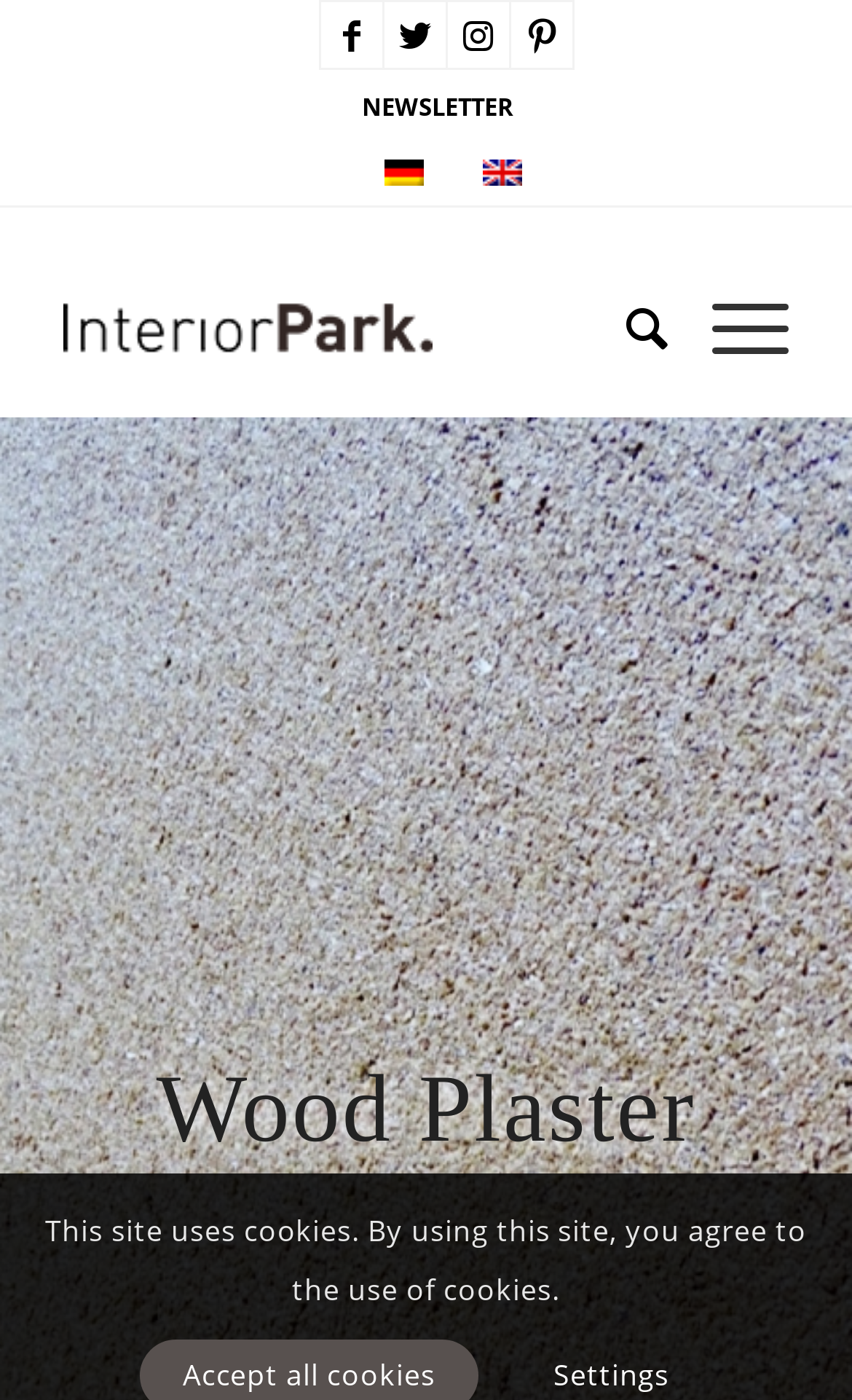Describe every aspect of the webpage comprehensively.

The webpage is about Wood Plaster made from sustainable raw materials in Germany, promoting natural and healthy indoor spaces and modern interior architecture. 

At the top, there are four social media links to Facebook, Twitter, Instagram, and Pinterest, aligned horizontally and positioned near the top of the page. 

To the left of the social media links, there is a vertical menu with a menu item labeled "NEWSLETTER". Below the social media links, there are two language options, "Deutsch" and "English", each accompanied by a flag icon. 

The main content area is divided into a table layout, where the top section features a link to "InteriorPark." accompanied by a logo image. Below this, there is a search function and a menu link. 

The main heading "Wood Plaster" is prominently displayed at the bottom of the main content area. 

At the very bottom of the page, there is a notice about the use of cookies on the site.